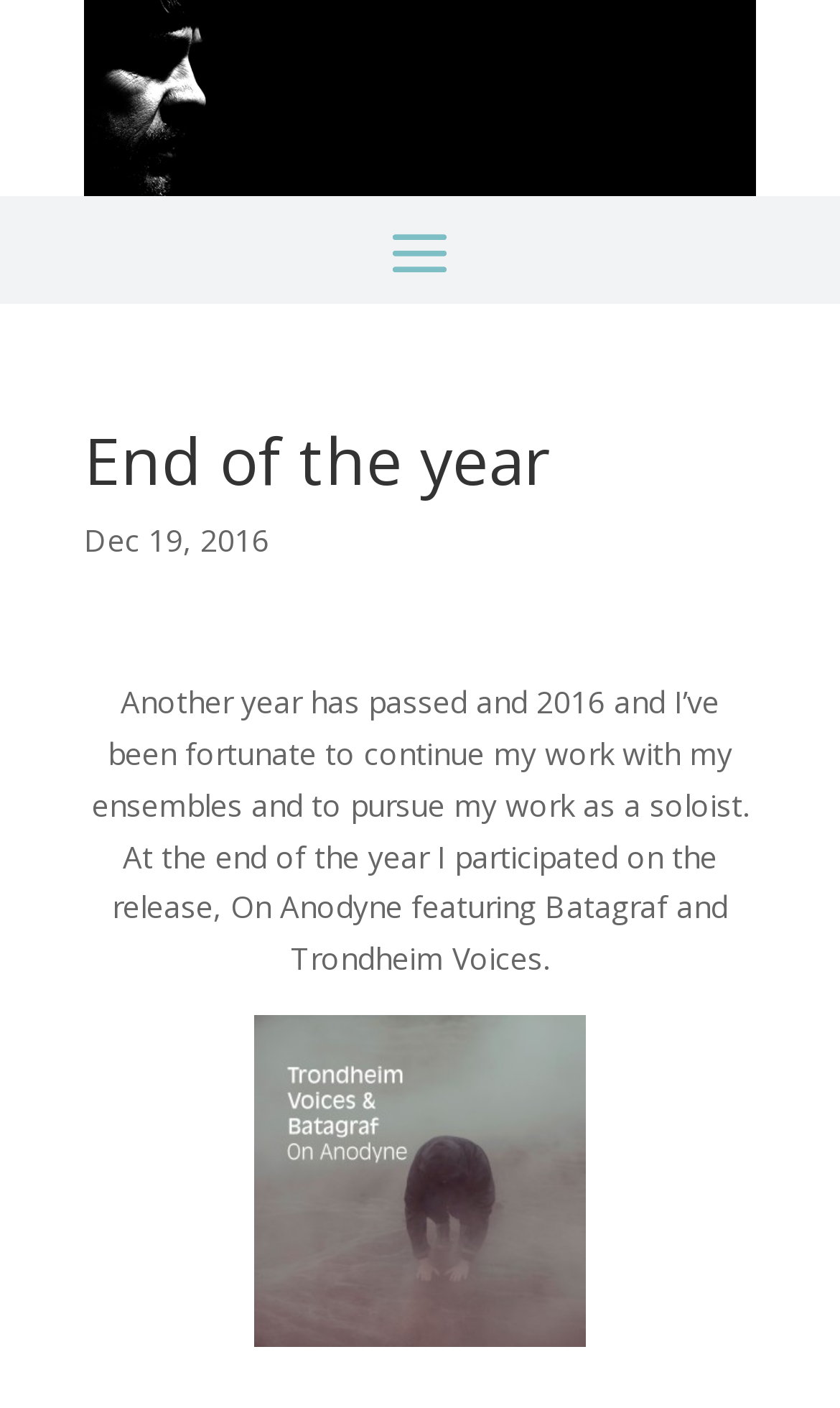Provide a short answer to the following question with just one word or phrase: What is the name of the author mentioned in the webpage?

Ingar Zach